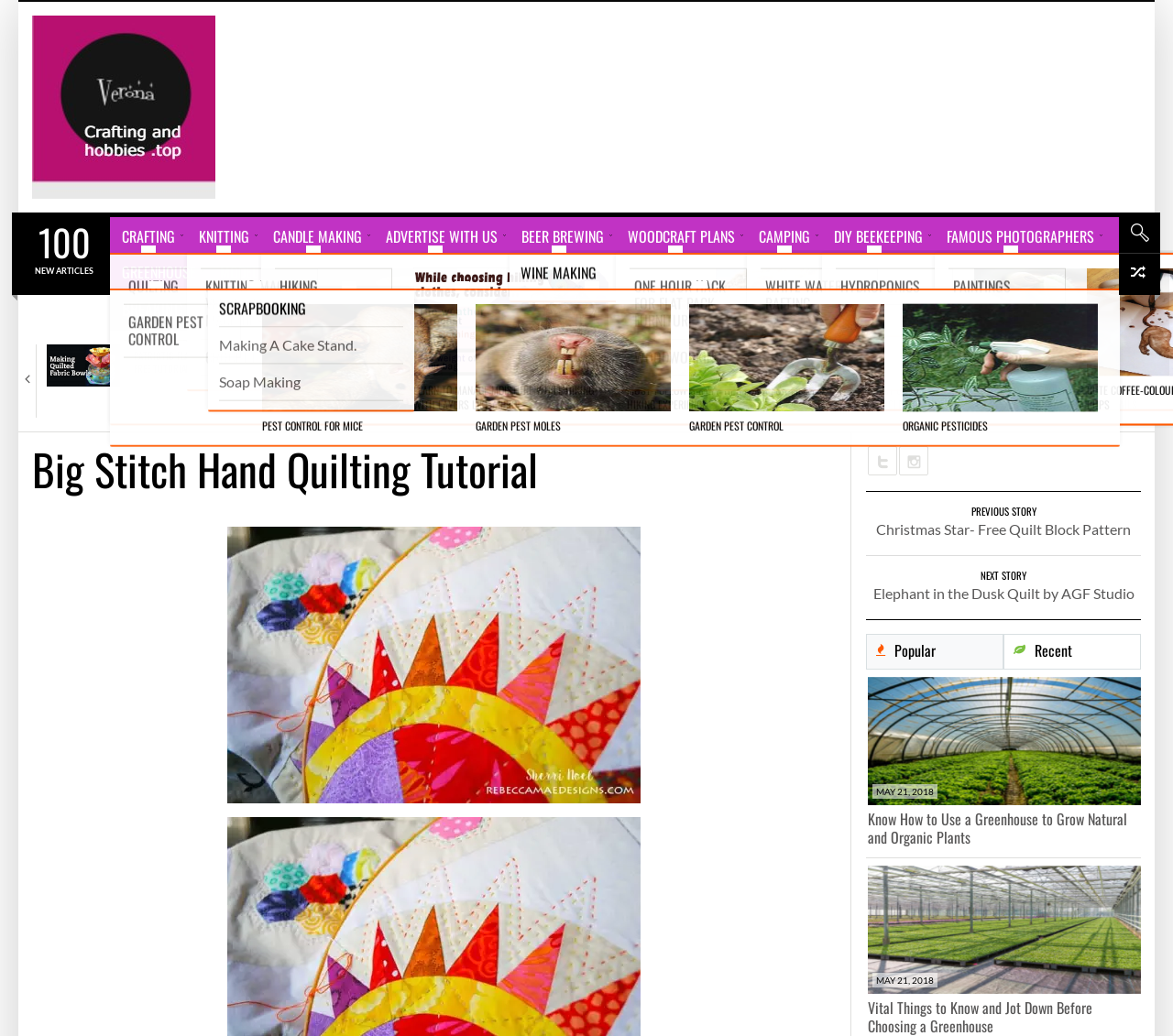Please identify the bounding box coordinates of the element I should click to complete this instruction: 'Explore the 'Sunday Spotlight – 4th of July Block Quilt Pattern' article'. The coordinates should be given as four float numbers between 0 and 1, like this: [left, top, right, bottom].

[0.602, 0.332, 0.781, 0.456]